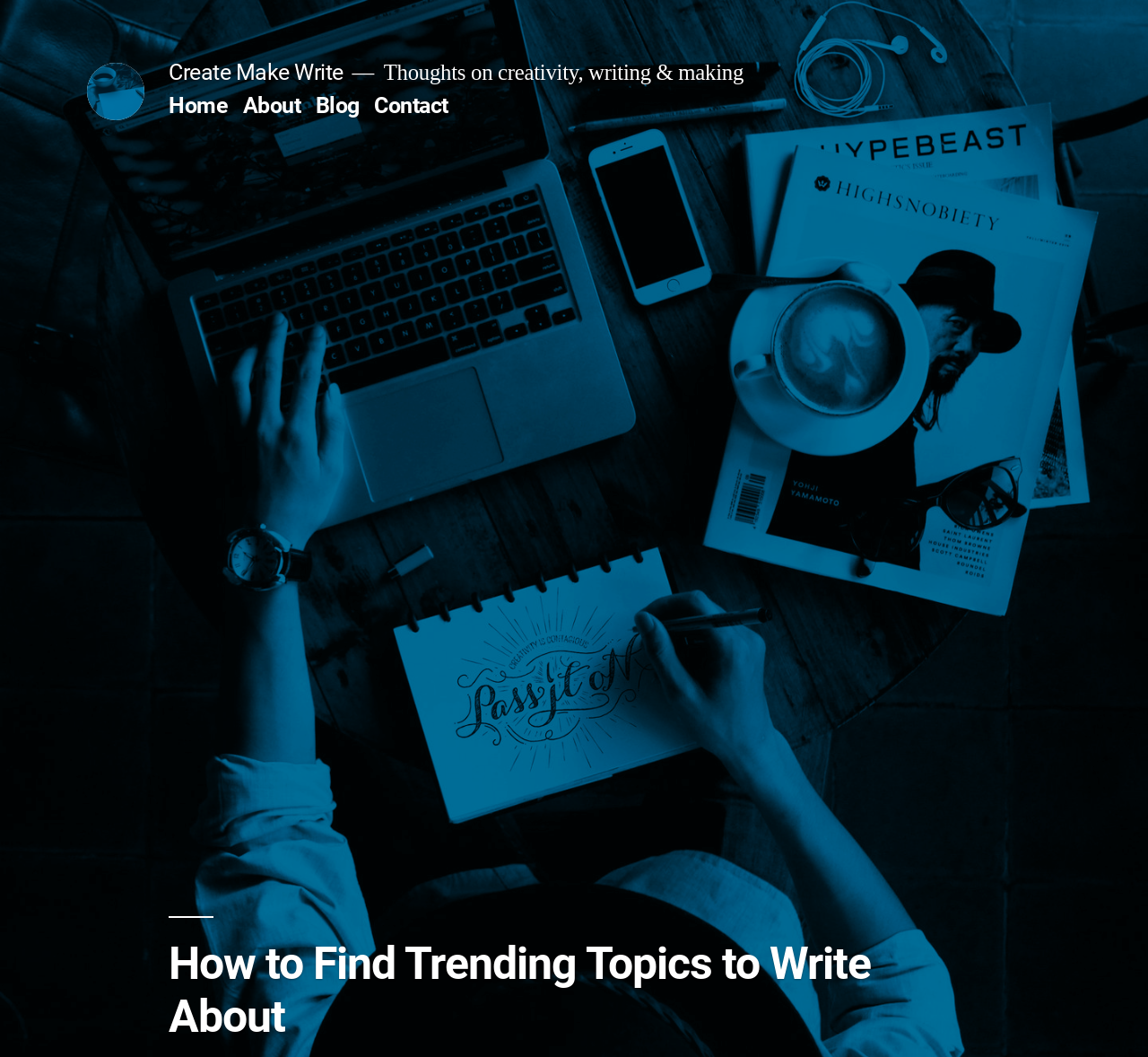Can you identify and provide the main heading of the webpage?

How to Find Trending Topics to Write About